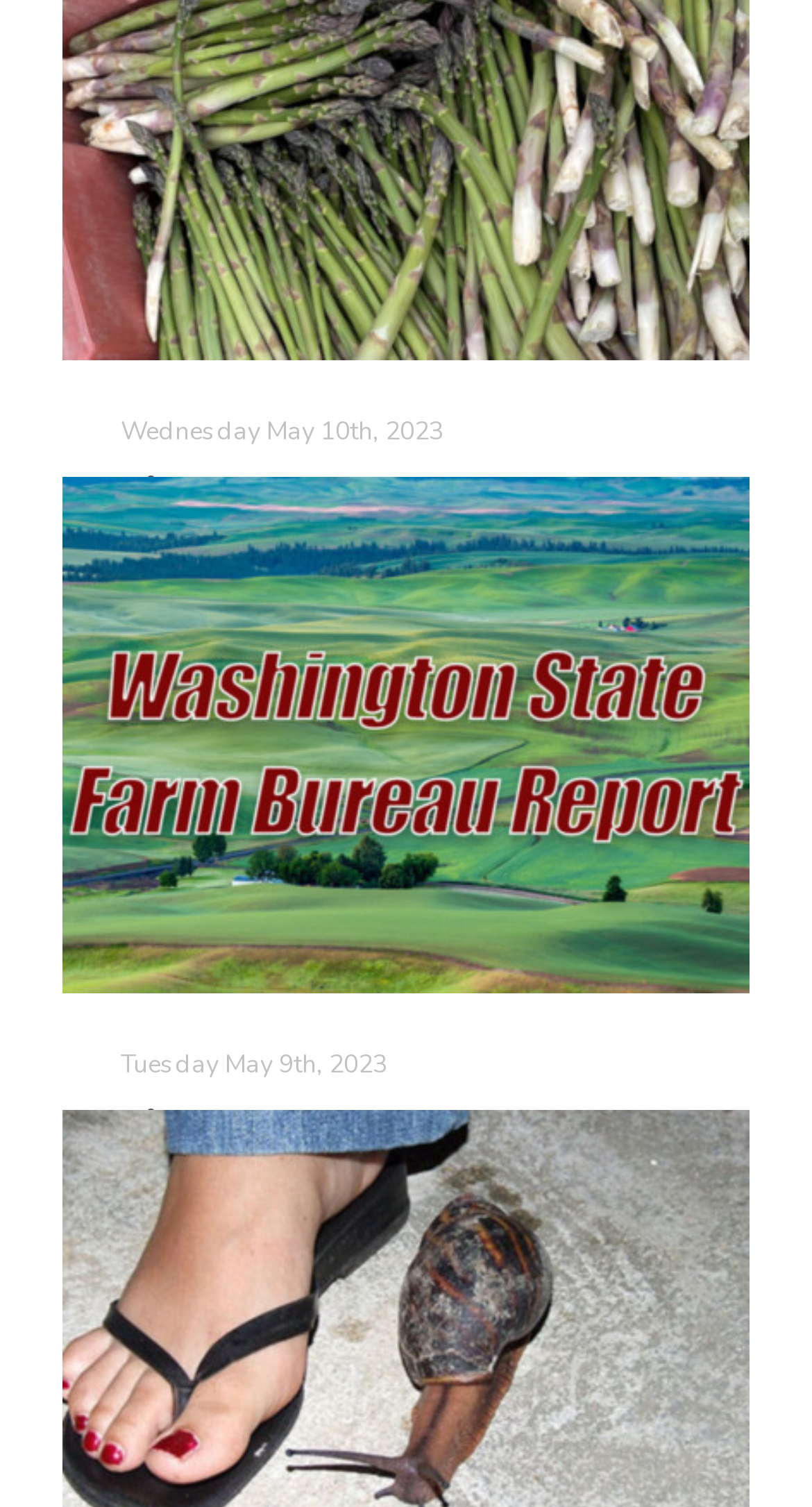Find the bounding box coordinates of the clickable area that will achieve the following instruction: "View the replies".

None